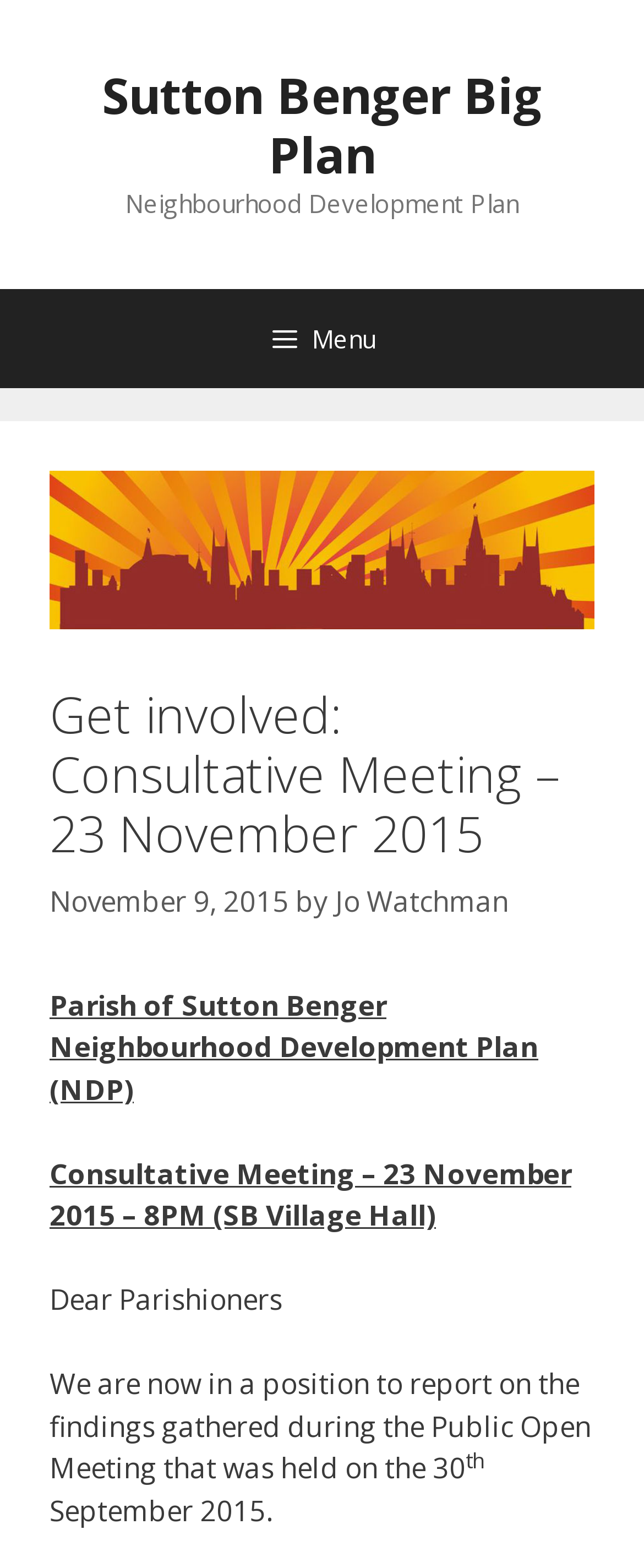Reply to the question with a brief word or phrase: What is the date of the consultative meeting?

23 November 2015